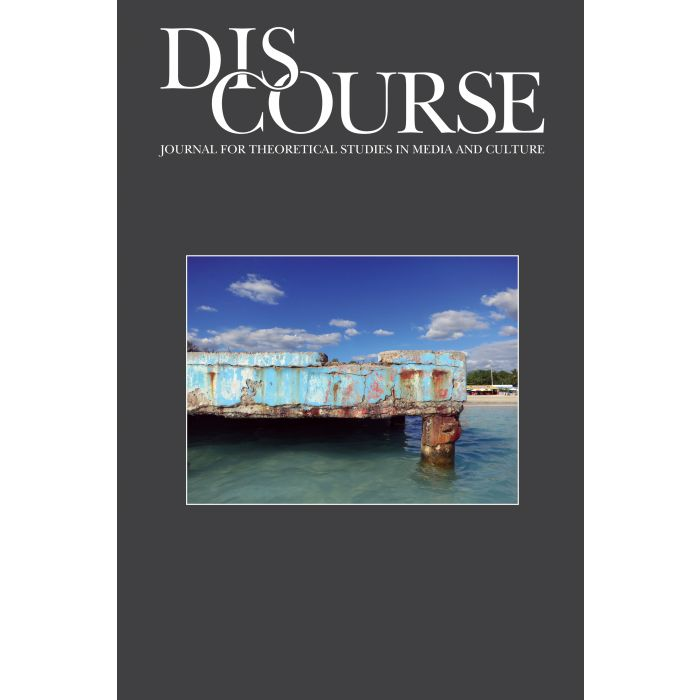What is the title of the journal?
Using the image provided, answer with just one word or phrase.

DISCOURSE